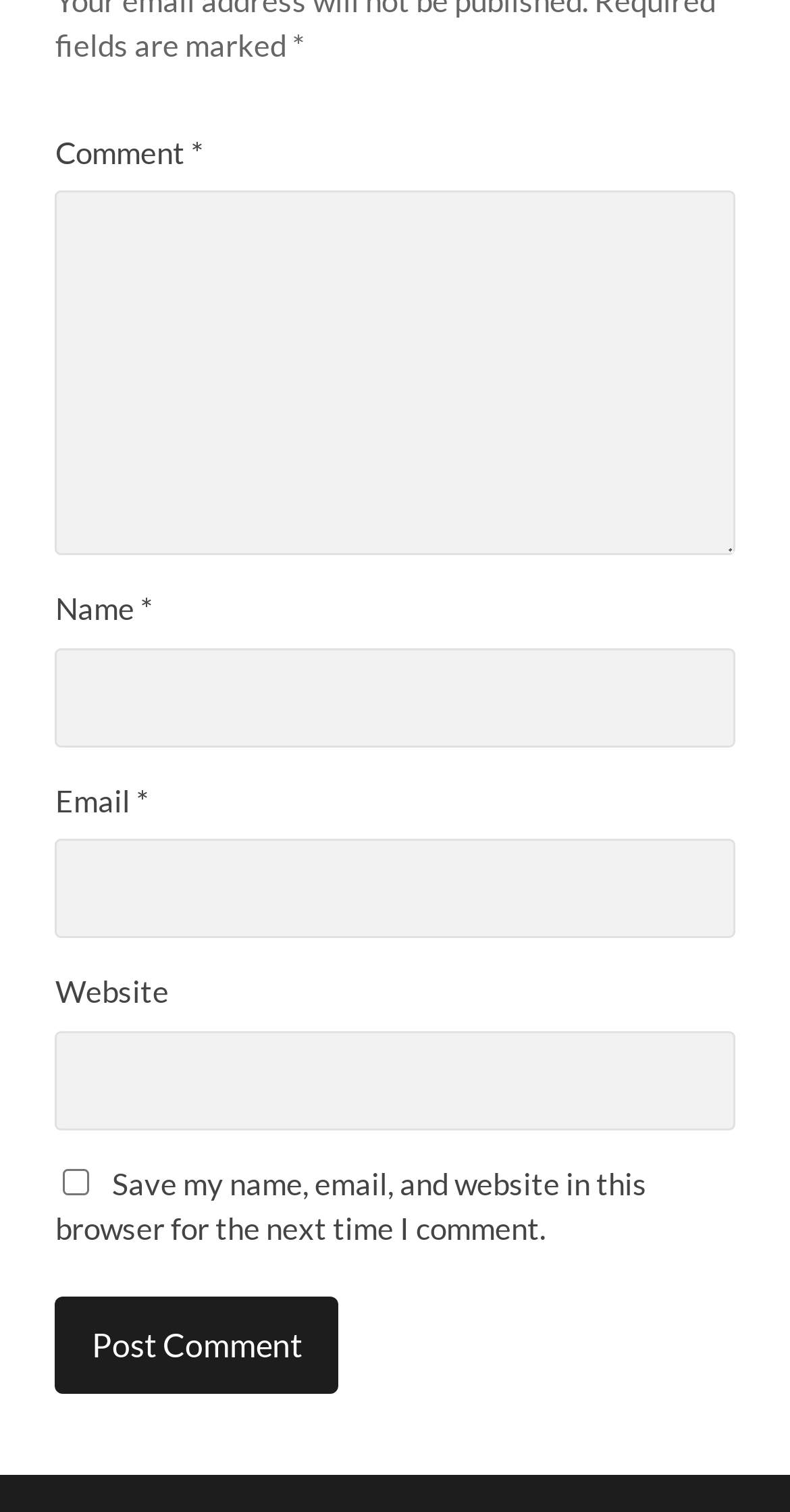Give a succinct answer to this question in a single word or phrase: 
What is the label of the button?

Post Comment